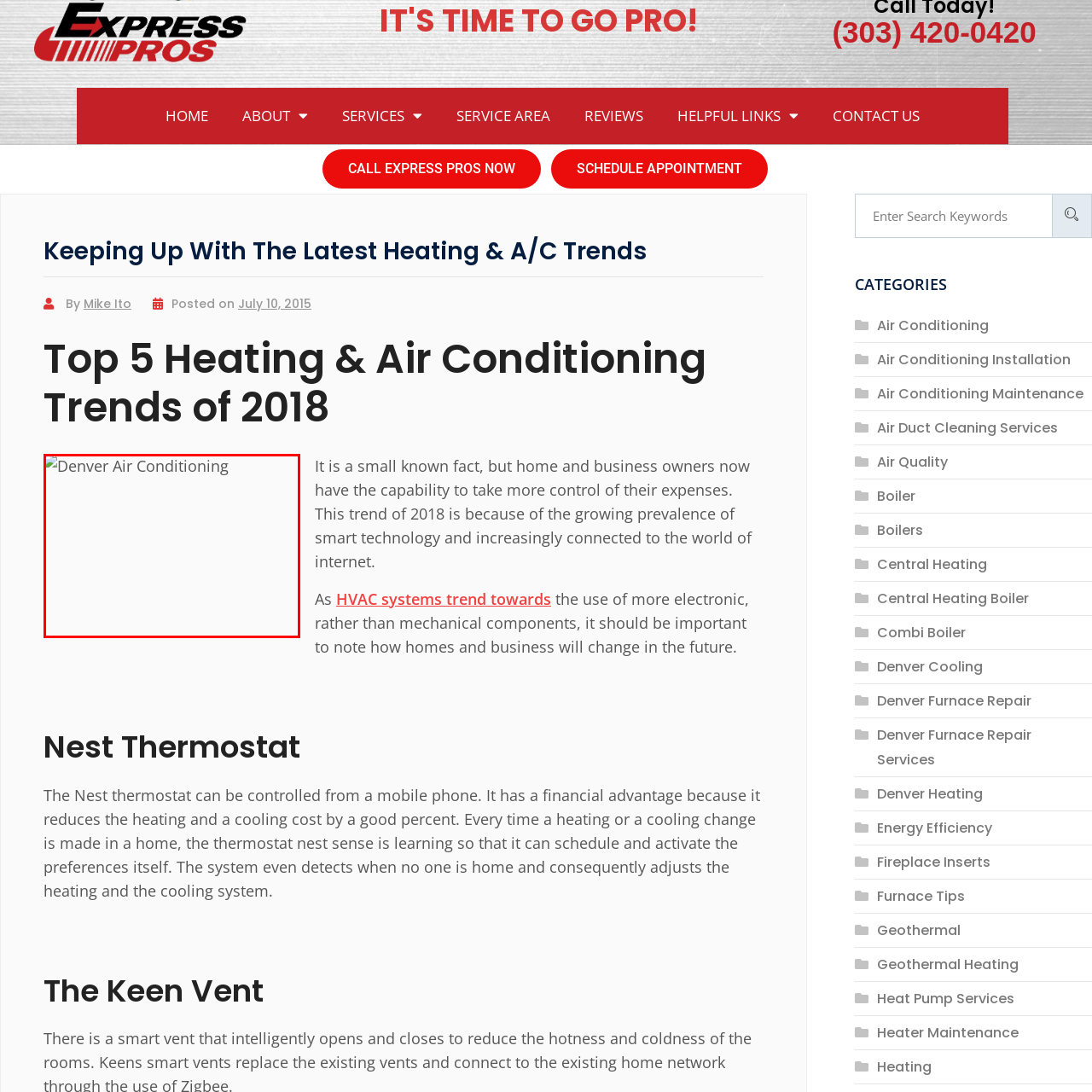Examine the contents within the red bounding box and respond with a single word or phrase: What is the focus of the surrounding text?

Current advancements in HVAC industry